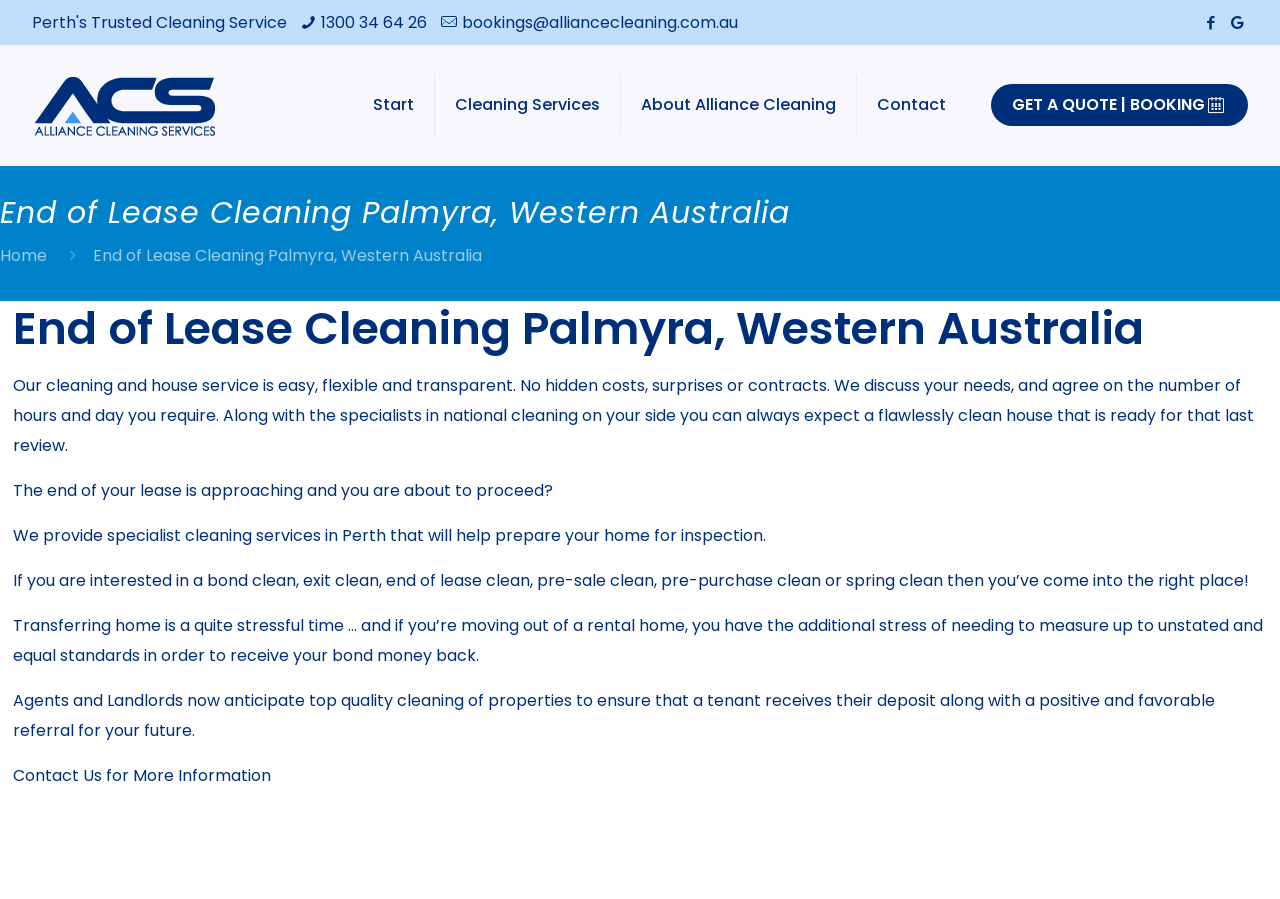Predict the bounding box coordinates of the area that should be clicked to accomplish the following instruction: "Send an email". The bounding box coordinates should consist of four float numbers between 0 and 1, i.e., [left, top, right, bottom].

[0.361, 0.012, 0.576, 0.038]